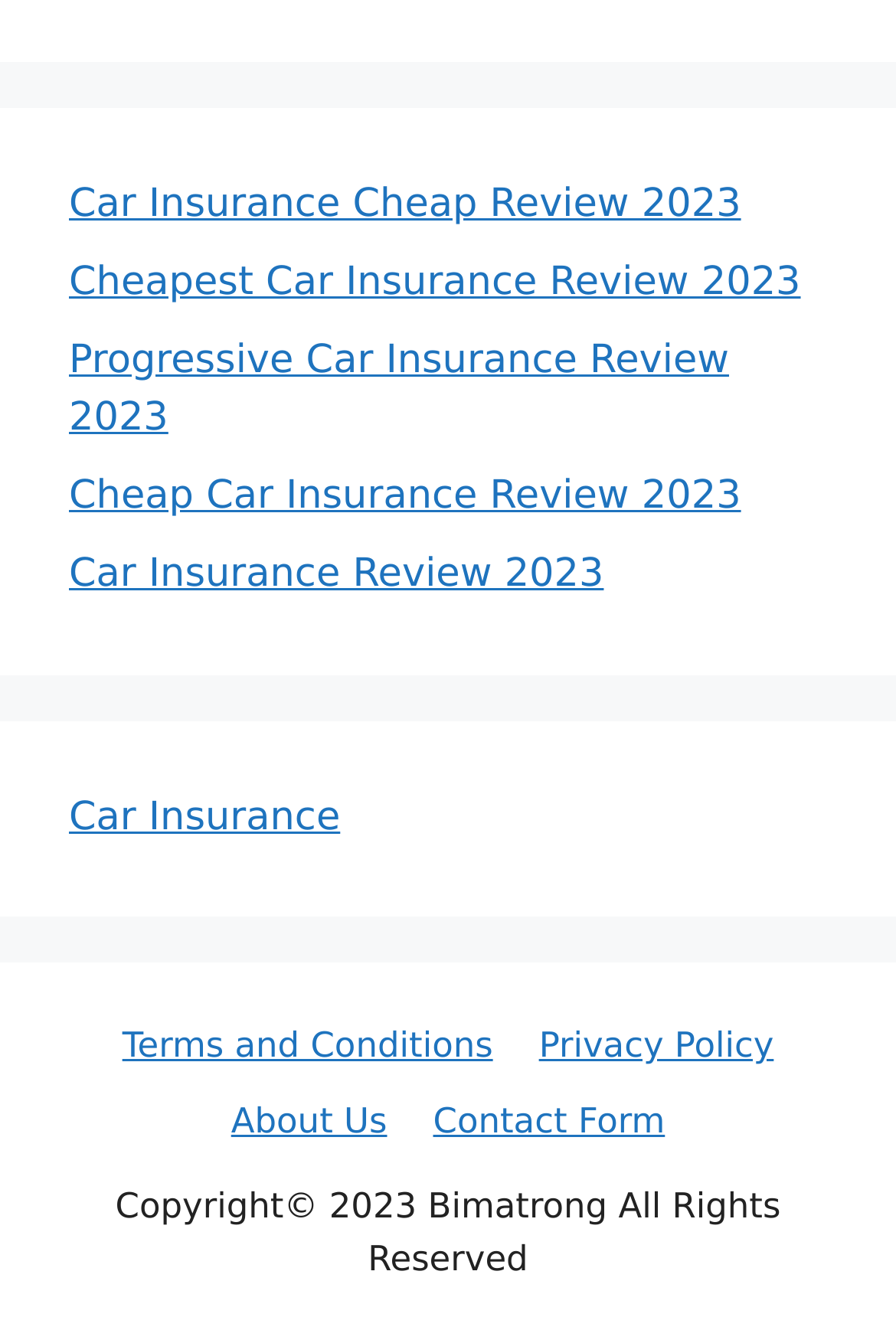What is the main topic of this webpage?
Please answer the question with a detailed response using the information from the screenshot.

Based on the links provided on the webpage, such as 'Car Insurance Cheap Review 2023', 'Cheapest Car Insurance Review 2023', and 'Car Insurance Review 2023', it can be inferred that the main topic of this webpage is car insurance.